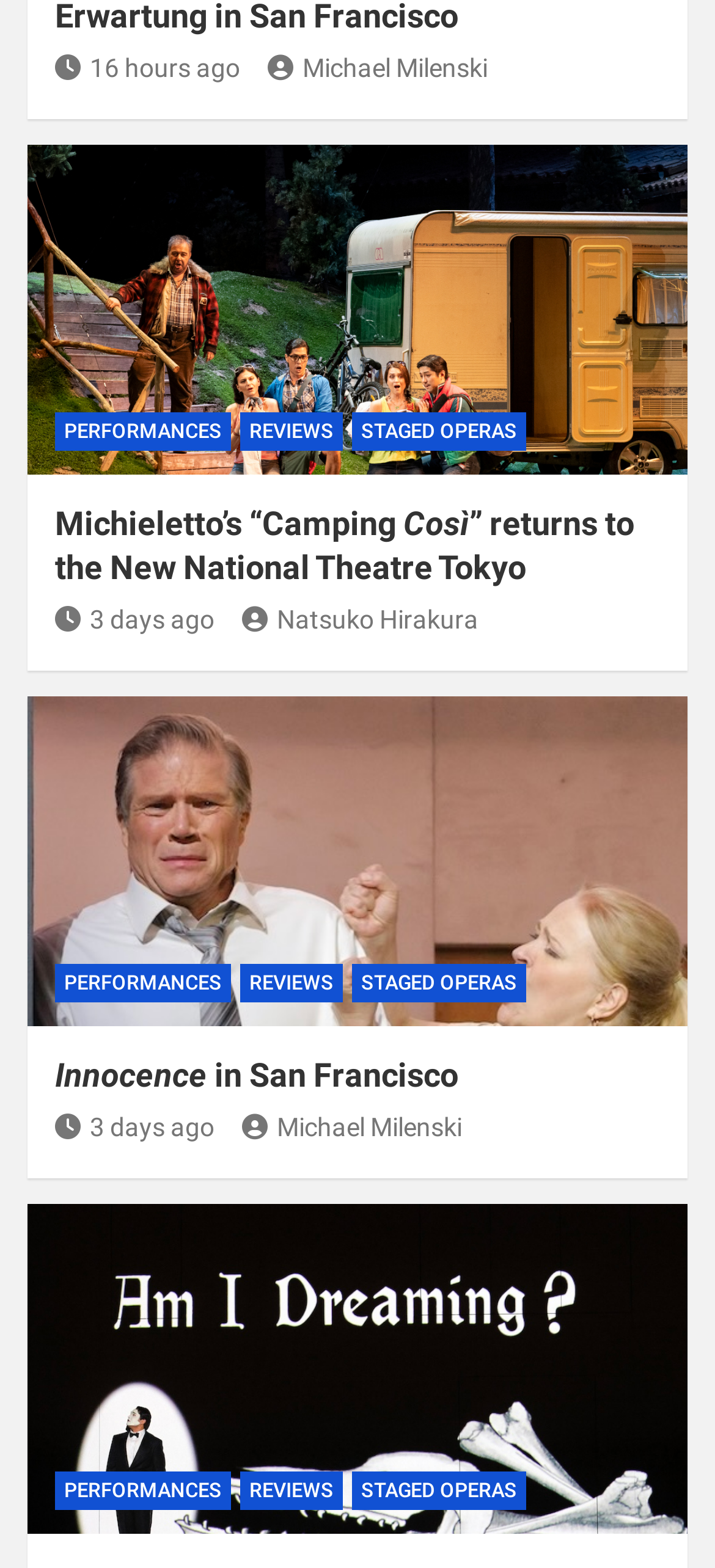Observe the image and answer the following question in detail: How many performances are listed?

I counted the number of headings that describe performances, which are 'Michieletto’s “Camping Così” returns to the New National Theatre Tokyo', 'Innocence in San Francisco', and another one not fully visible. Each of these headings has a corresponding link, so I assume they are separate performances.